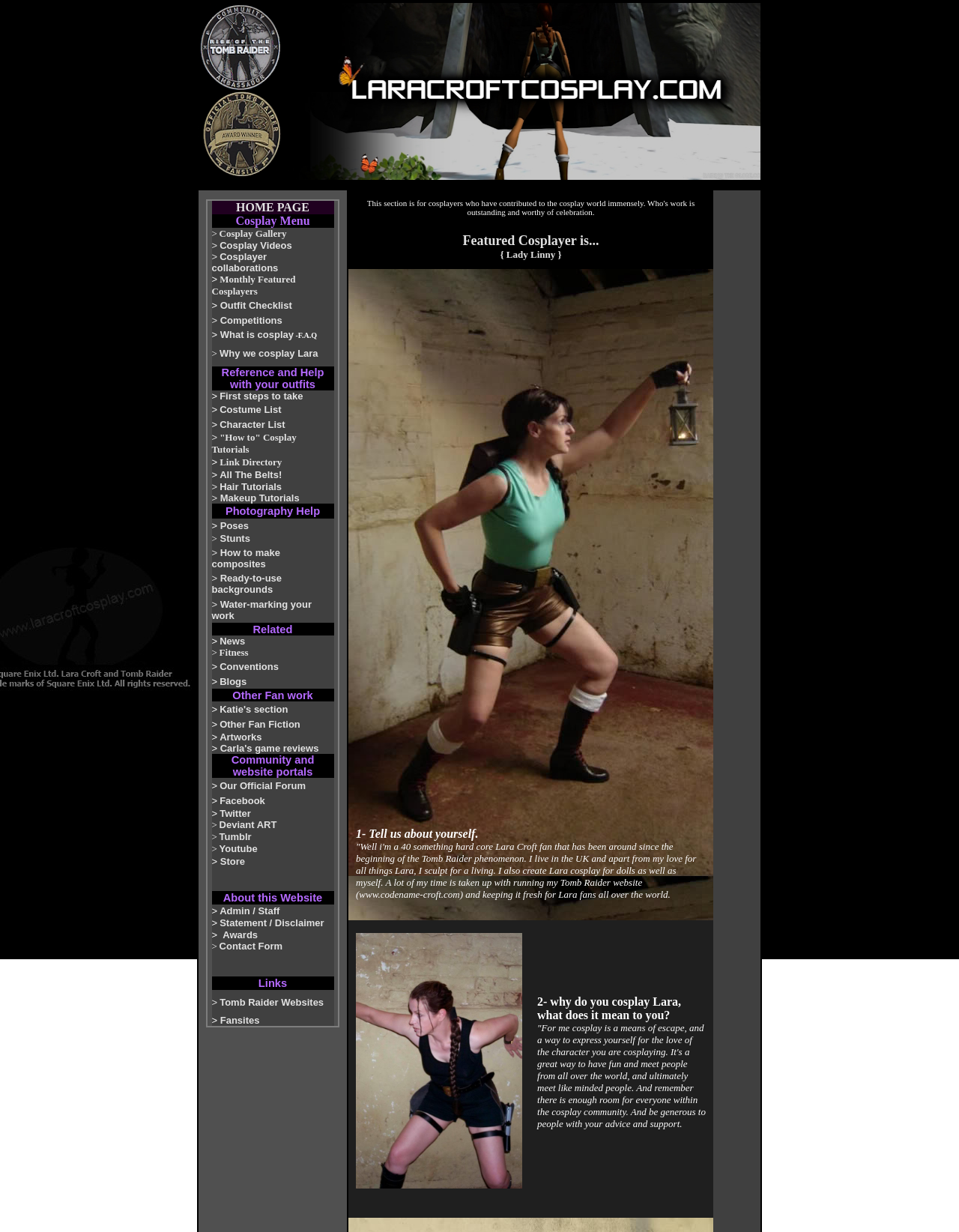Using the provided element description, identify the bounding box coordinates as (top-left x, top-left y, bottom-right x, bottom-right y). Ensure all values are between 0 and 1. Description: > How to make composites

[0.221, 0.445, 0.292, 0.462]